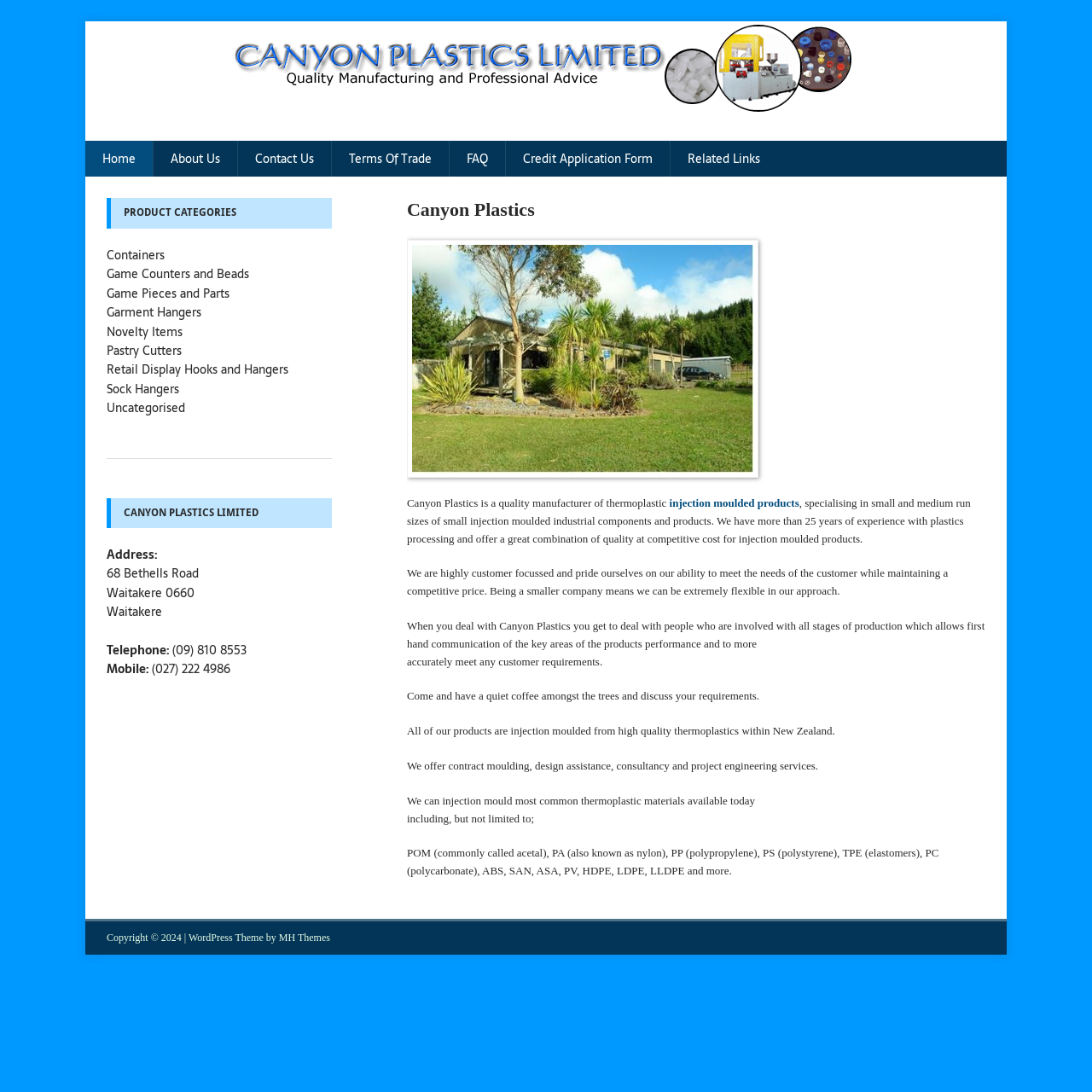Please give a succinct answer to the question in one word or phrase:
What is the phone number of the company?

(09) 810 8553